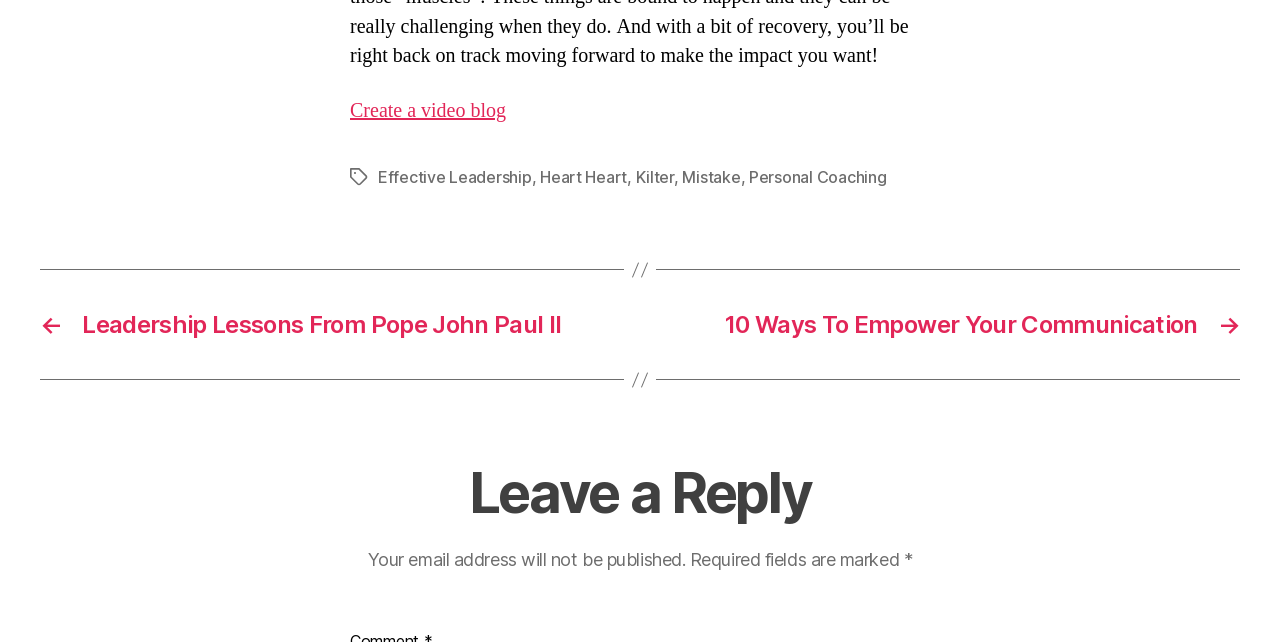What is the topic of the first link?
Please answer using one word or phrase, based on the screenshot.

Create a video blog